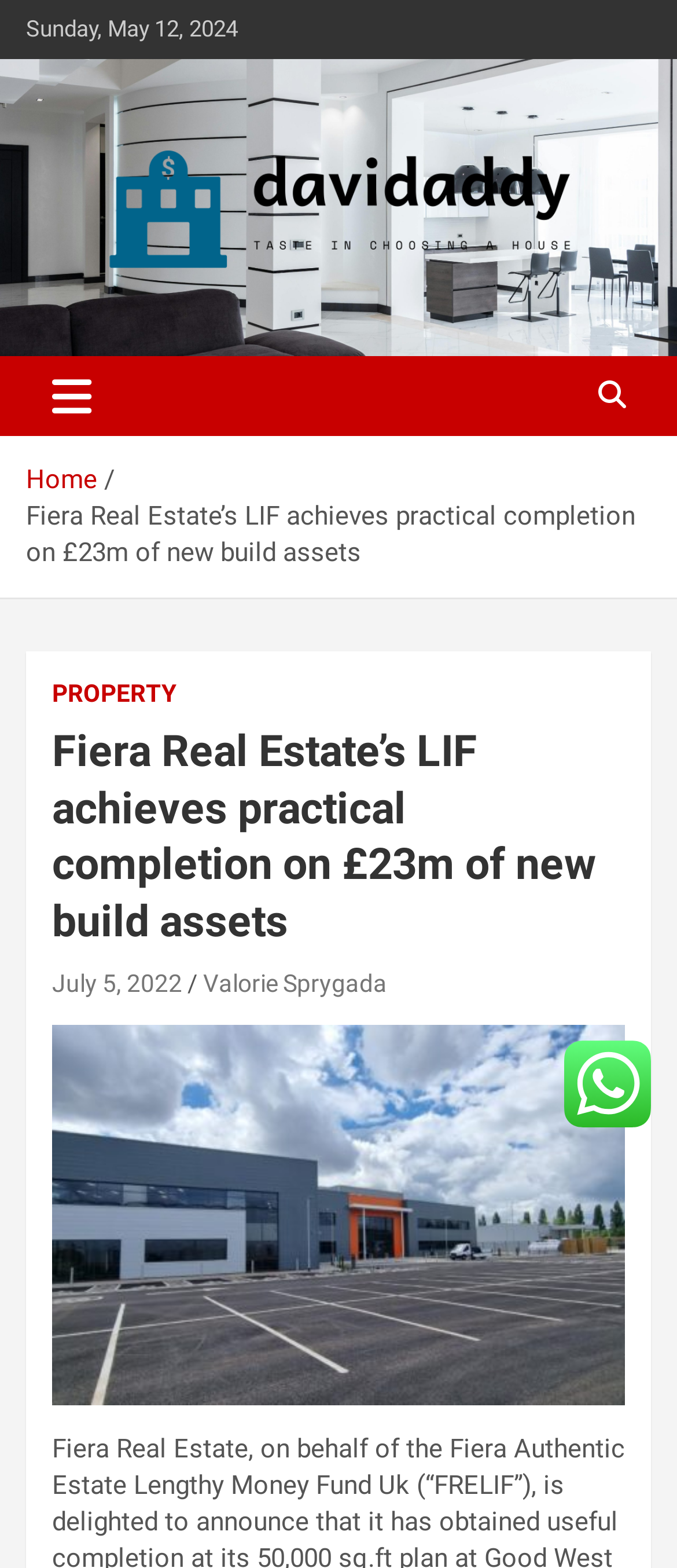Please specify the bounding box coordinates in the format (top-left x, top-left y, bottom-right x, bottom-right y), with all values as floating point numbers between 0 and 1. Identify the bounding box of the UI element described by: Property

[0.077, 0.432, 0.262, 0.453]